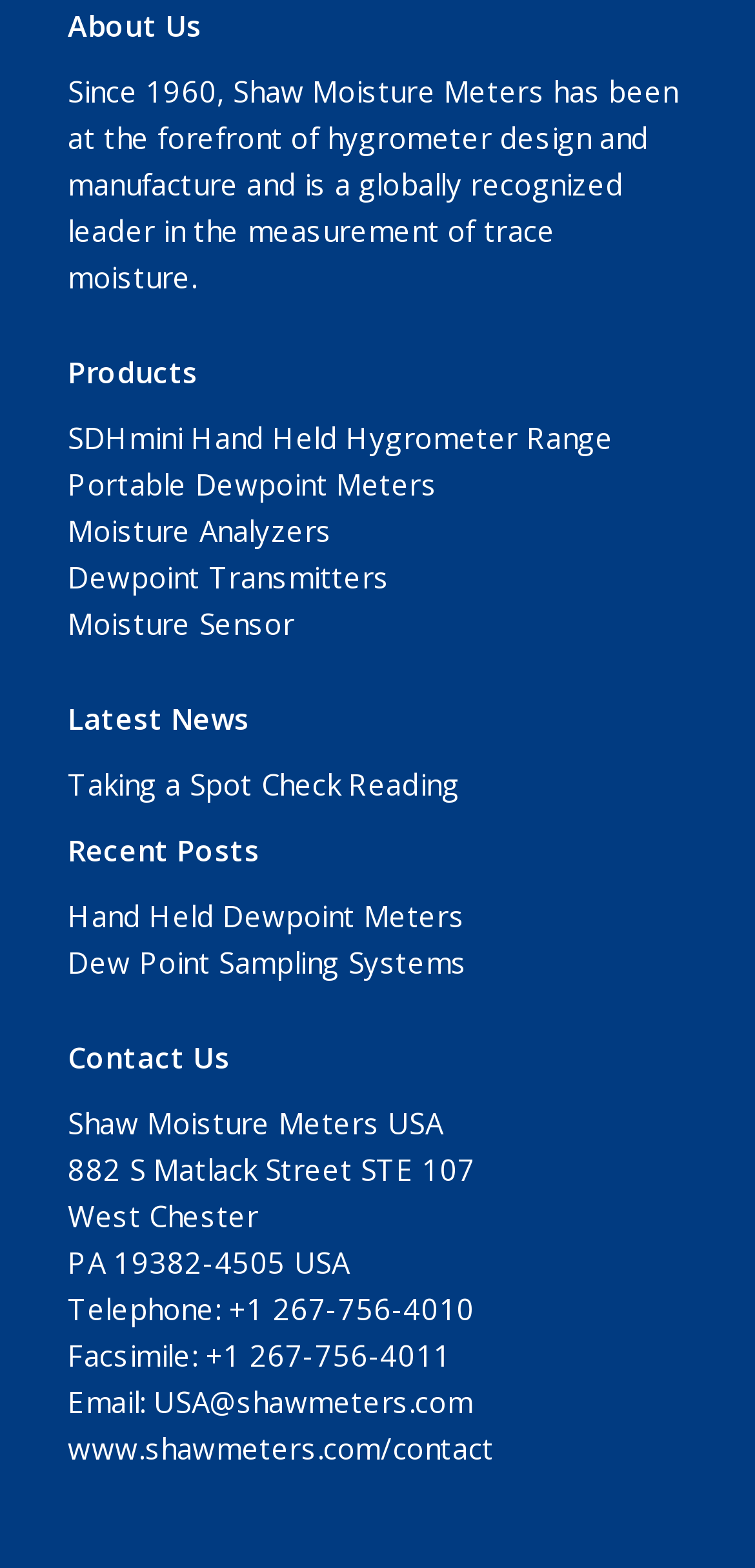Identify the bounding box coordinates for the UI element that matches this description: "Dew Point Sampling Systems".

[0.09, 0.601, 0.619, 0.626]